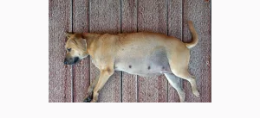What is the atmosphere in the scene?
From the screenshot, supply a one-word or short-phrase answer.

Cozy